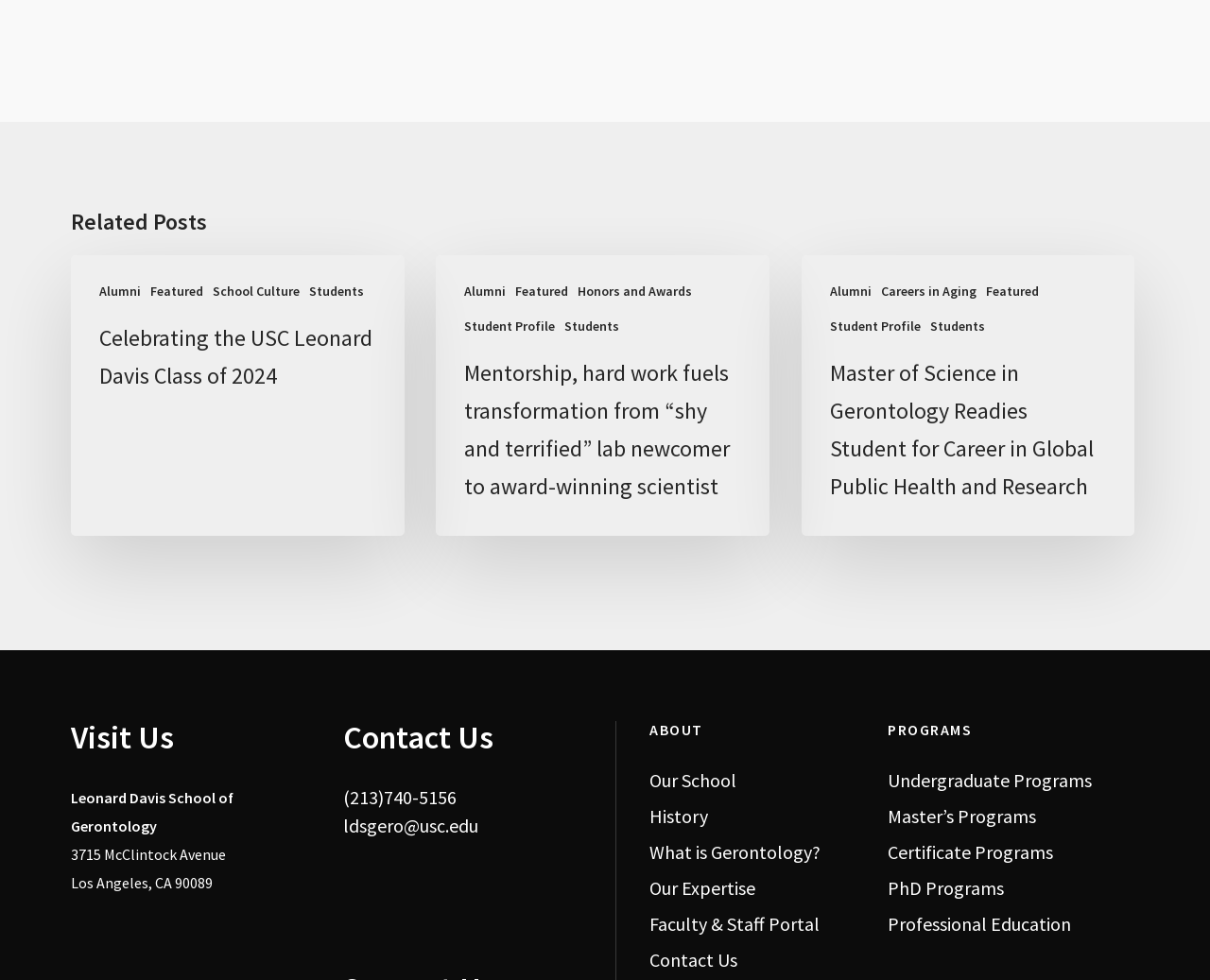Please identify the bounding box coordinates of the element that needs to be clicked to perform the following instruction: "Check 'Contact Us'".

[0.284, 0.736, 0.491, 0.77]